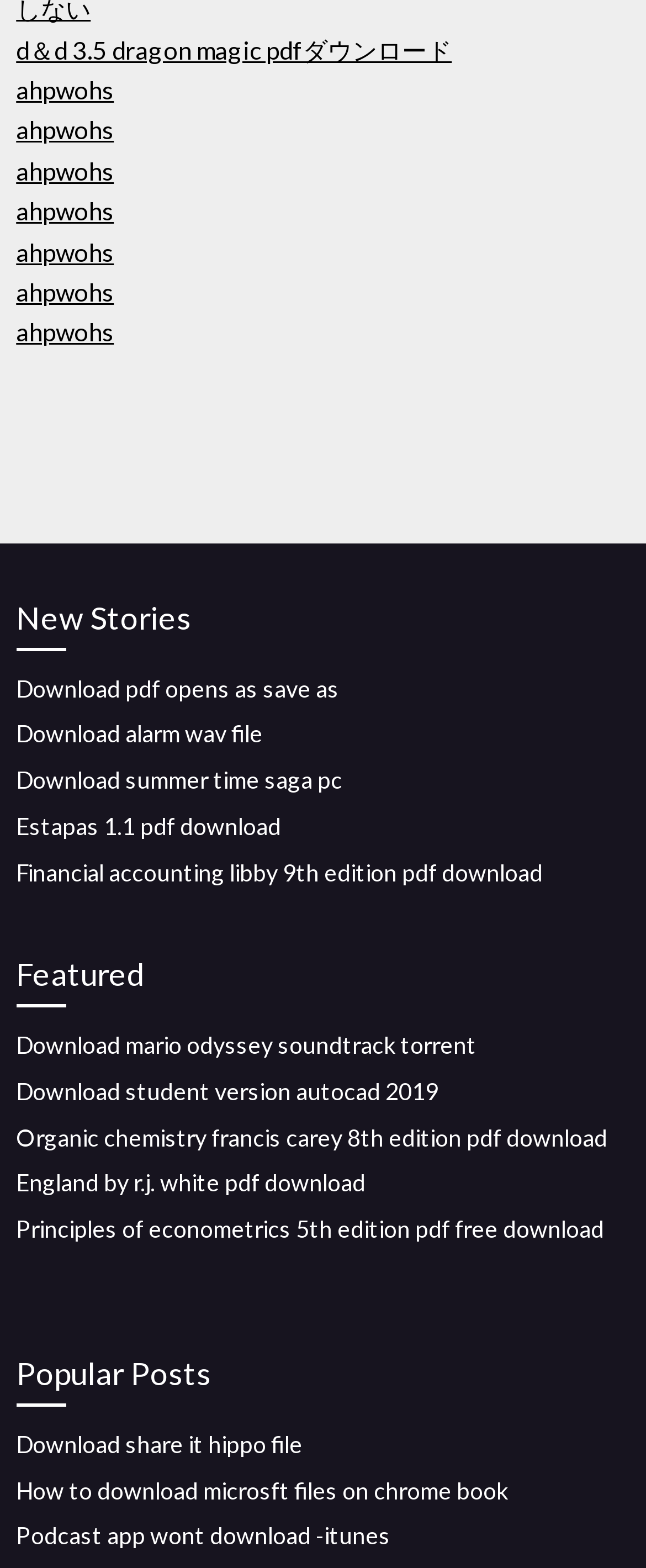Locate the bounding box coordinates of the clickable area needed to fulfill the instruction: "Download share it hippo file".

[0.025, 0.912, 0.469, 0.93]